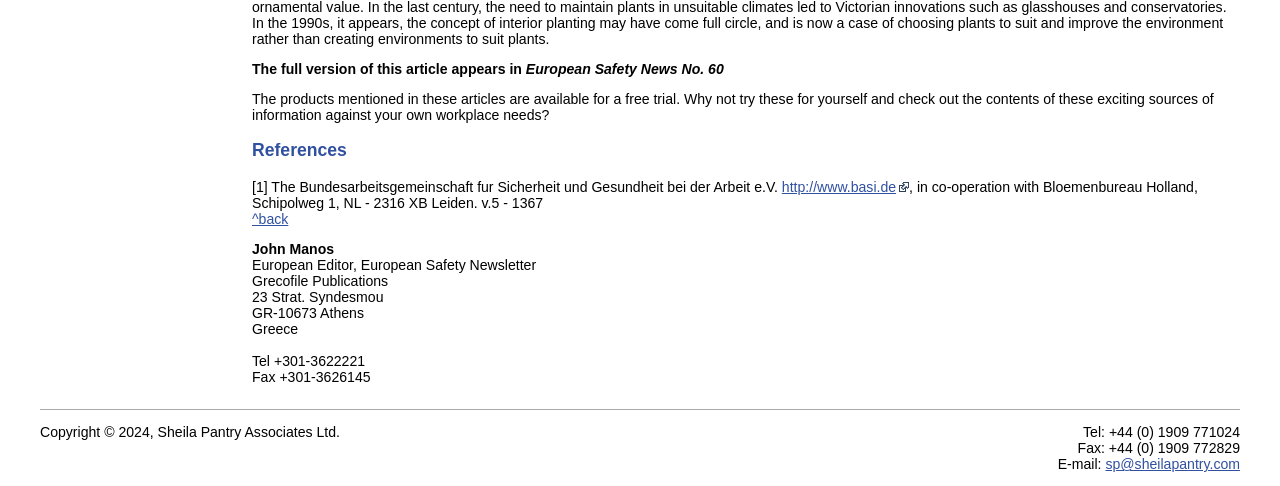Provide a brief response to the question using a single word or phrase: 
What is the fax number of Sheila Pantry Associates Ltd?

+44 (0) 1909 772829